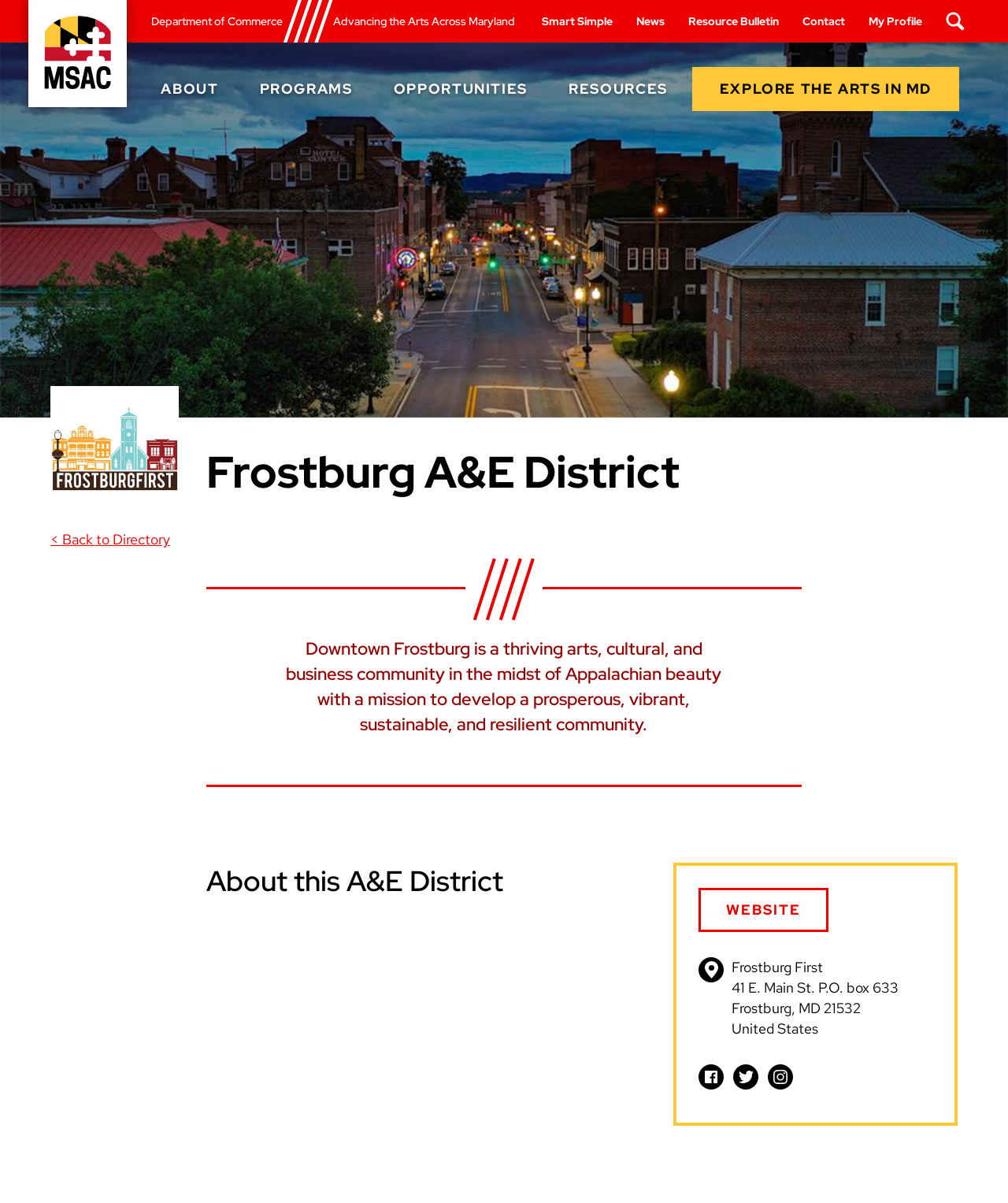Locate the bounding box coordinates of the element that needs to be clicked to carry out the instruction: "Search the website". The coordinates should be given as four float numbers ranging from 0 to 1, i.e., [left, top, right, bottom].

[0.927, 0.0, 0.969, 0.035]